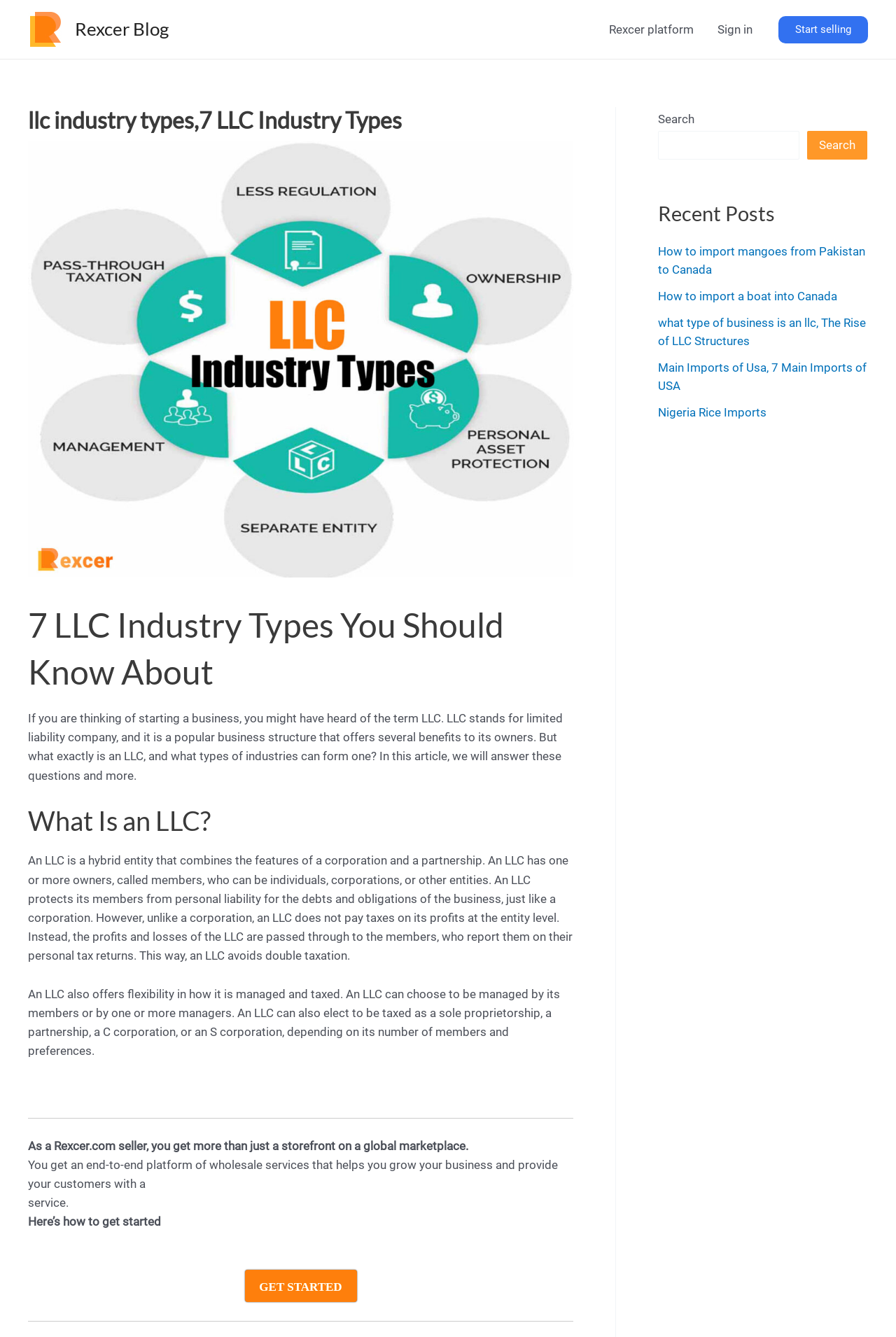Please determine the main heading text of this webpage.

llc industry types,7 LLC Industry Types